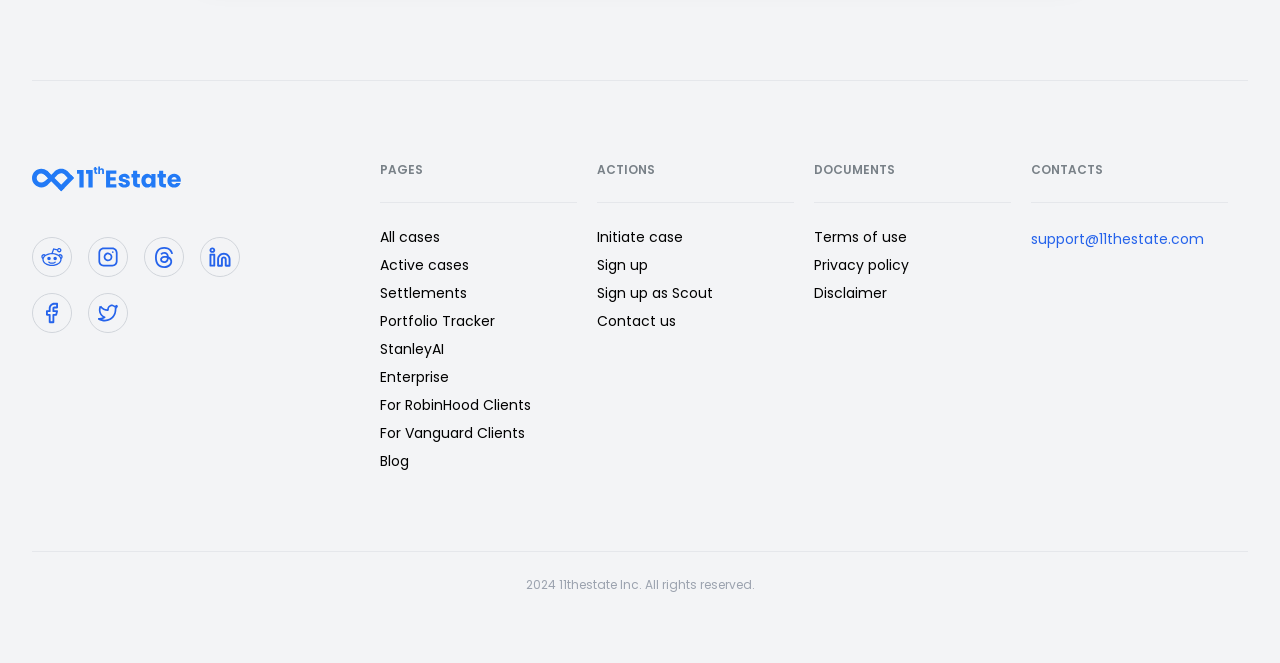Determine the bounding box coordinates for the clickable element required to fulfill the instruction: "Click on the 'Terms of use' link". Provide the coordinates as four float numbers between 0 and 1, i.e., [left, top, right, bottom].

[0.636, 0.342, 0.79, 0.373]